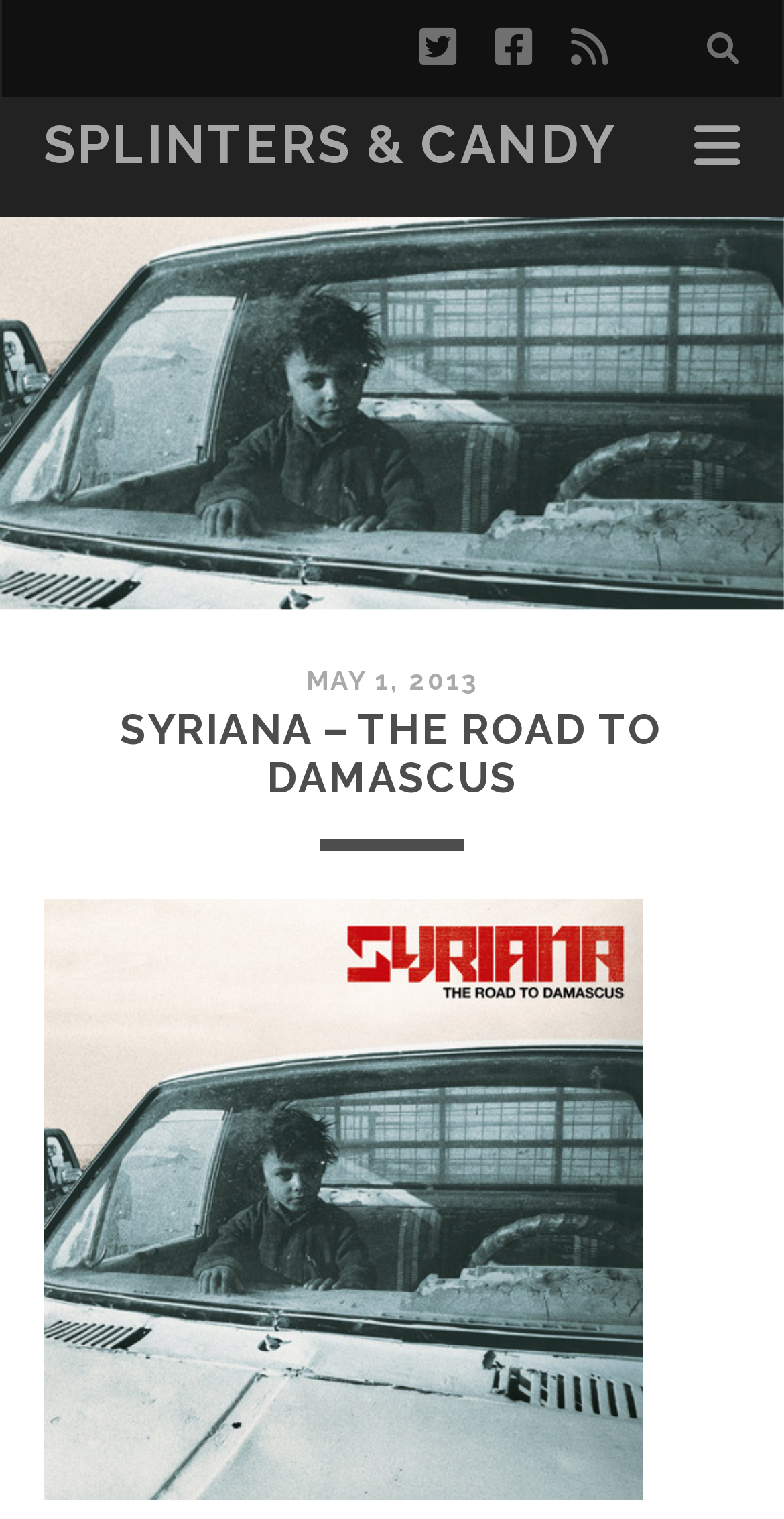What is the name of the album?
Could you give a comprehensive explanation in response to this question?

I found the name of the album 'The Road to Damascus' by looking at the main heading element with coordinates [0.055, 0.465, 0.945, 0.529] which is located at the top of the webpage.